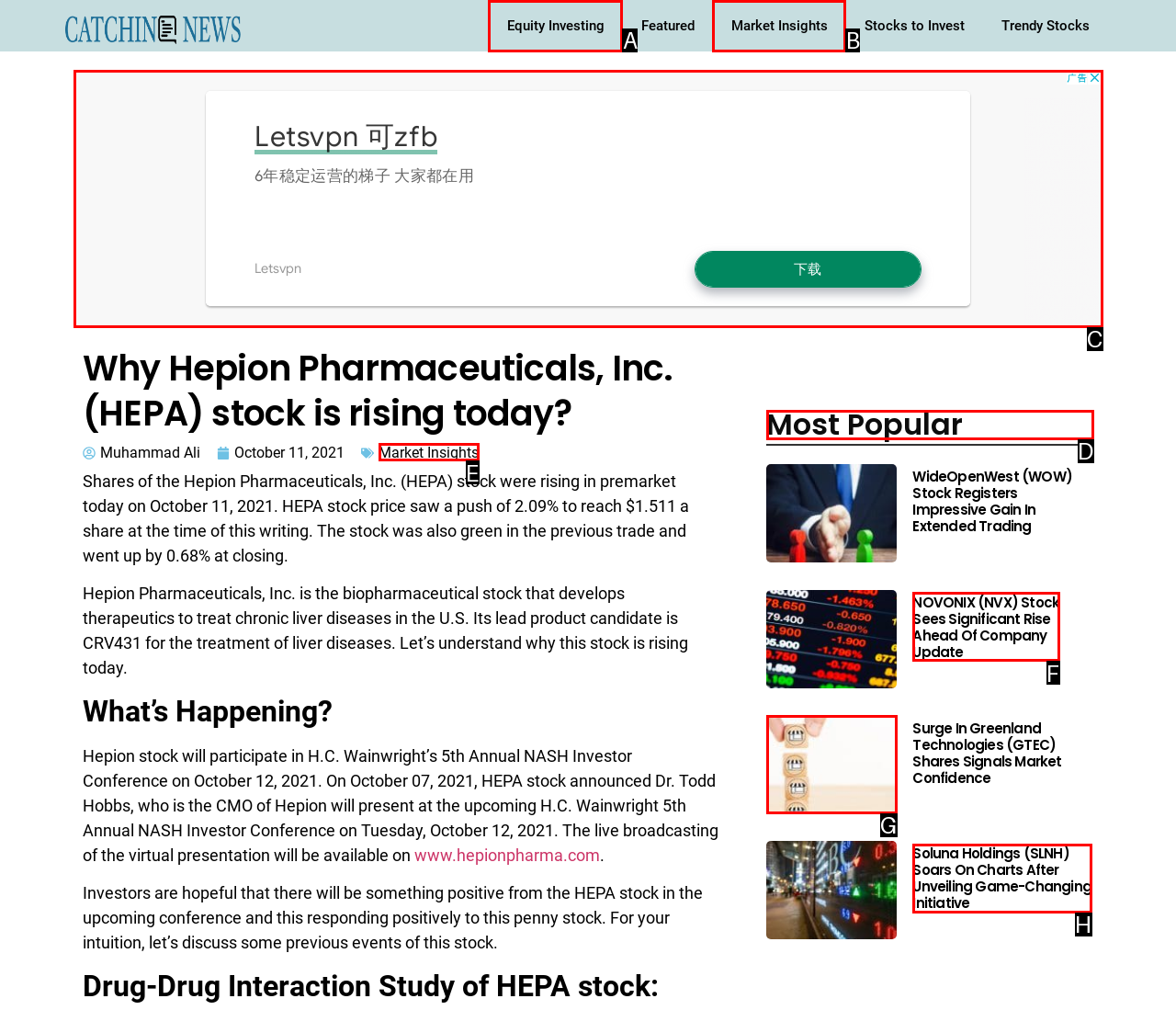Find the option you need to click to complete the following instruction: Check the 'Most Popular' section
Answer with the corresponding letter from the choices given directly.

D